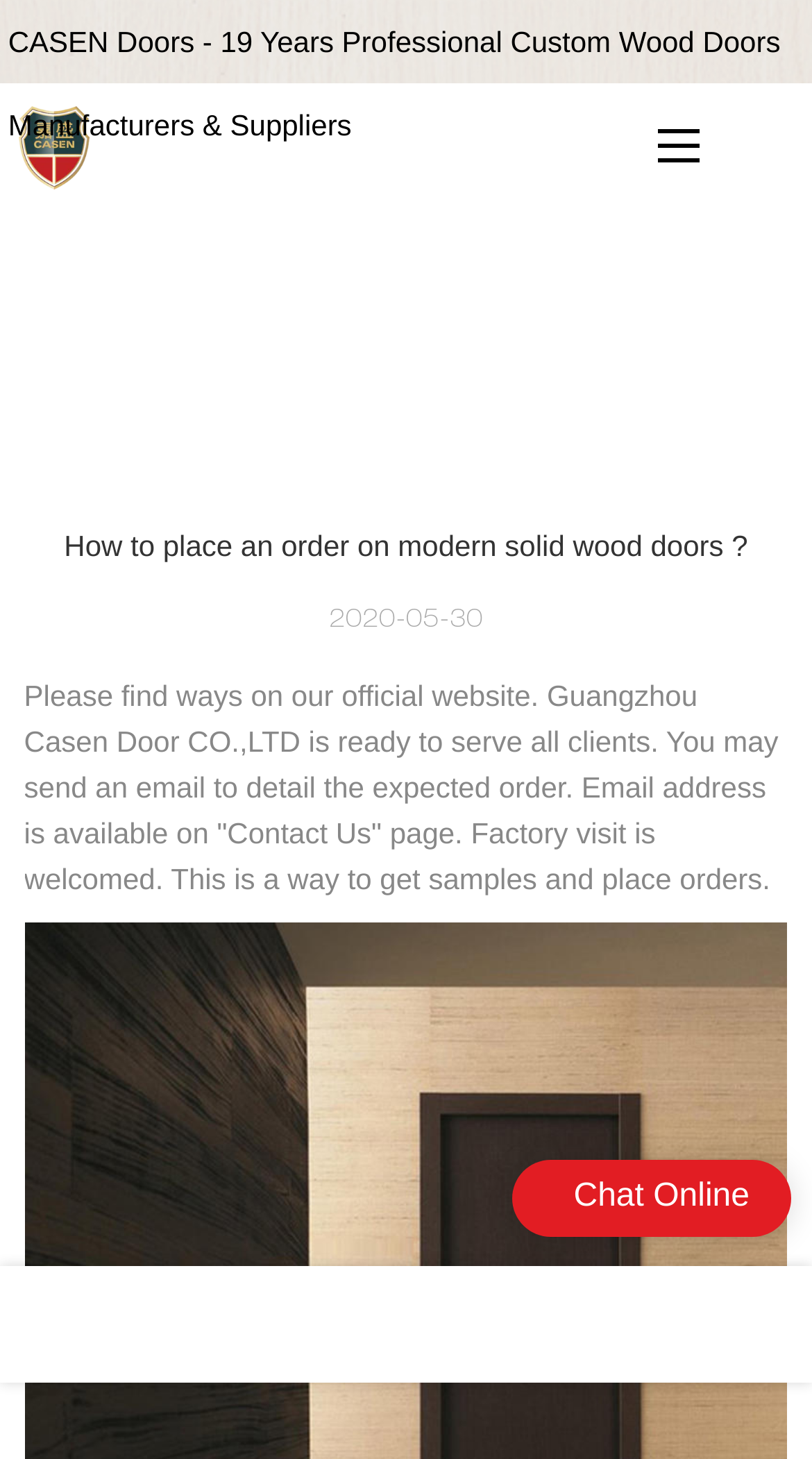Give a one-word or phrase response to the following question: What is the company name?

Guangzhou Casen Door CO.,LTD